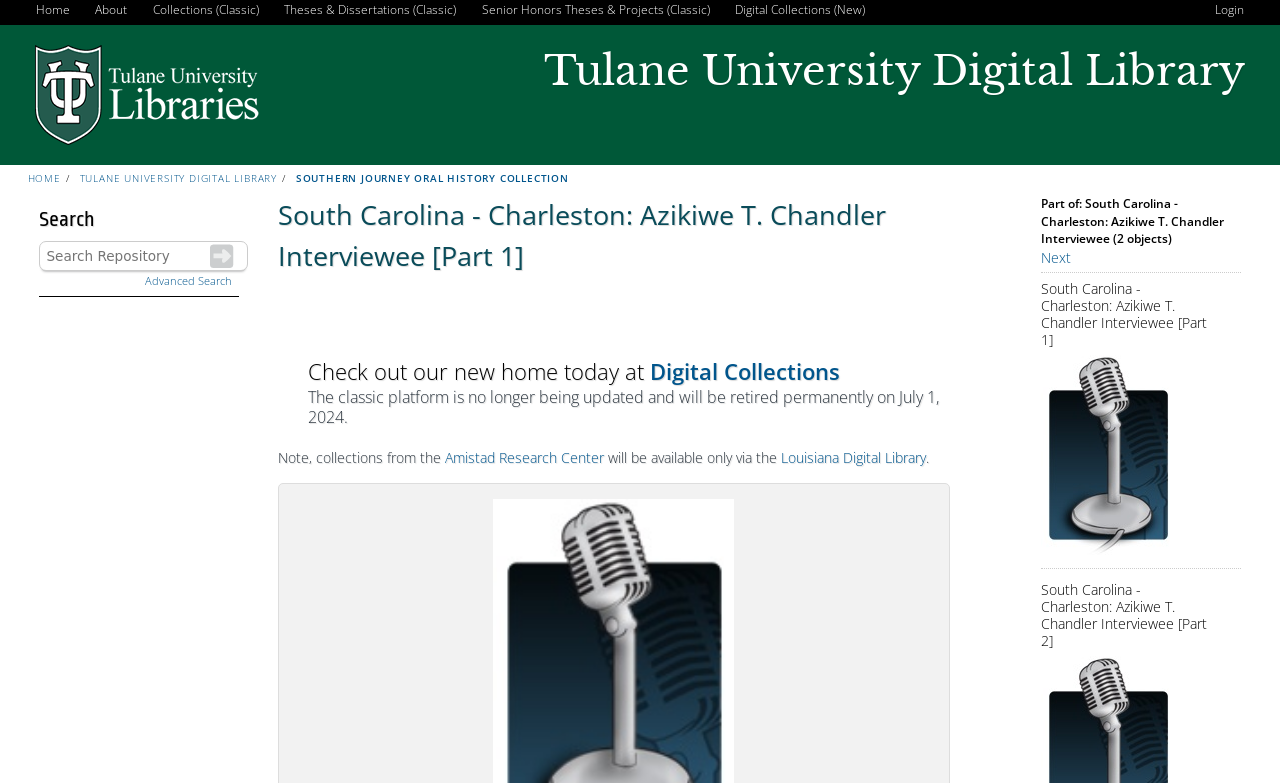Determine the bounding box coordinates for the UI element matching this description: "Bidirectional access in repeater mode".

None